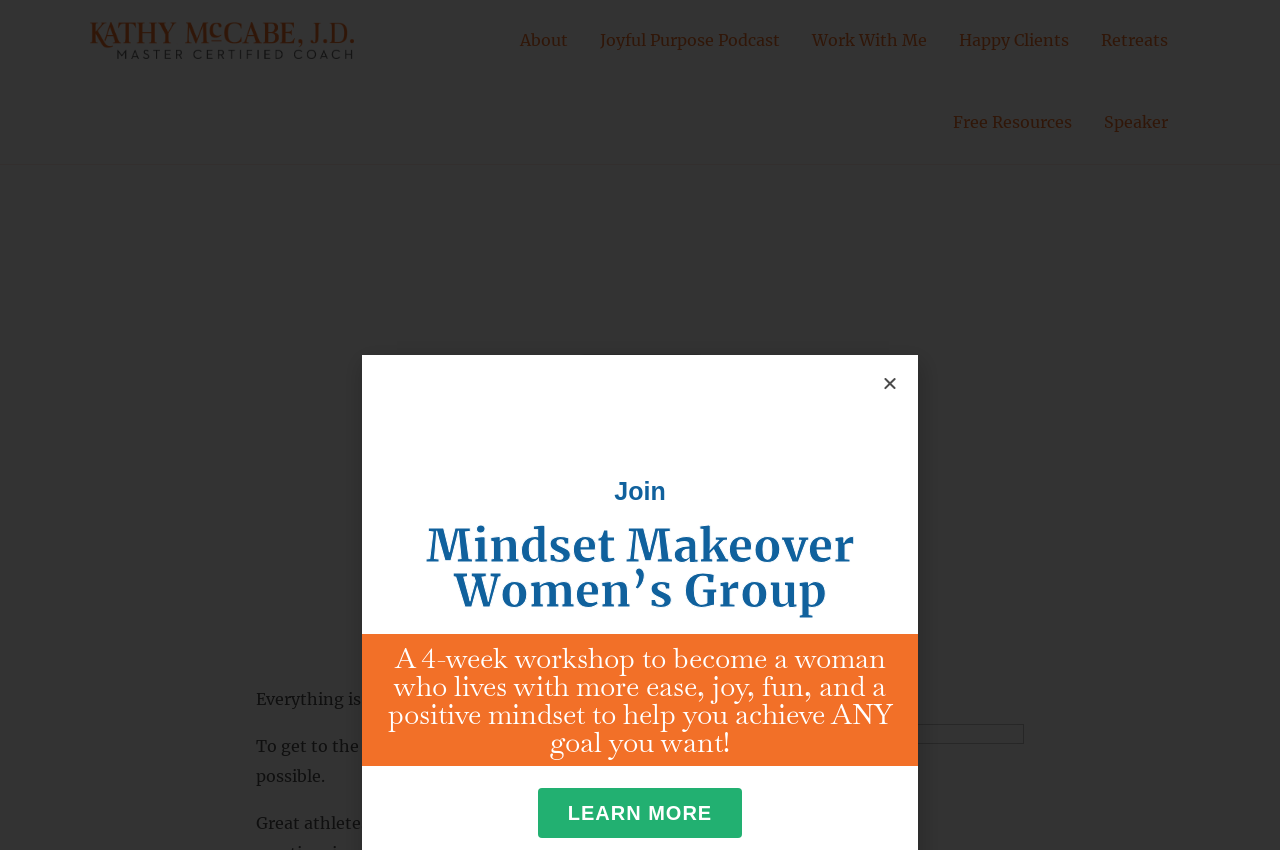Identify the bounding box coordinates of the part that should be clicked to carry out this instruction: "Visit the Joyful Purpose Podcast page".

[0.456, 0.0, 0.622, 0.094]